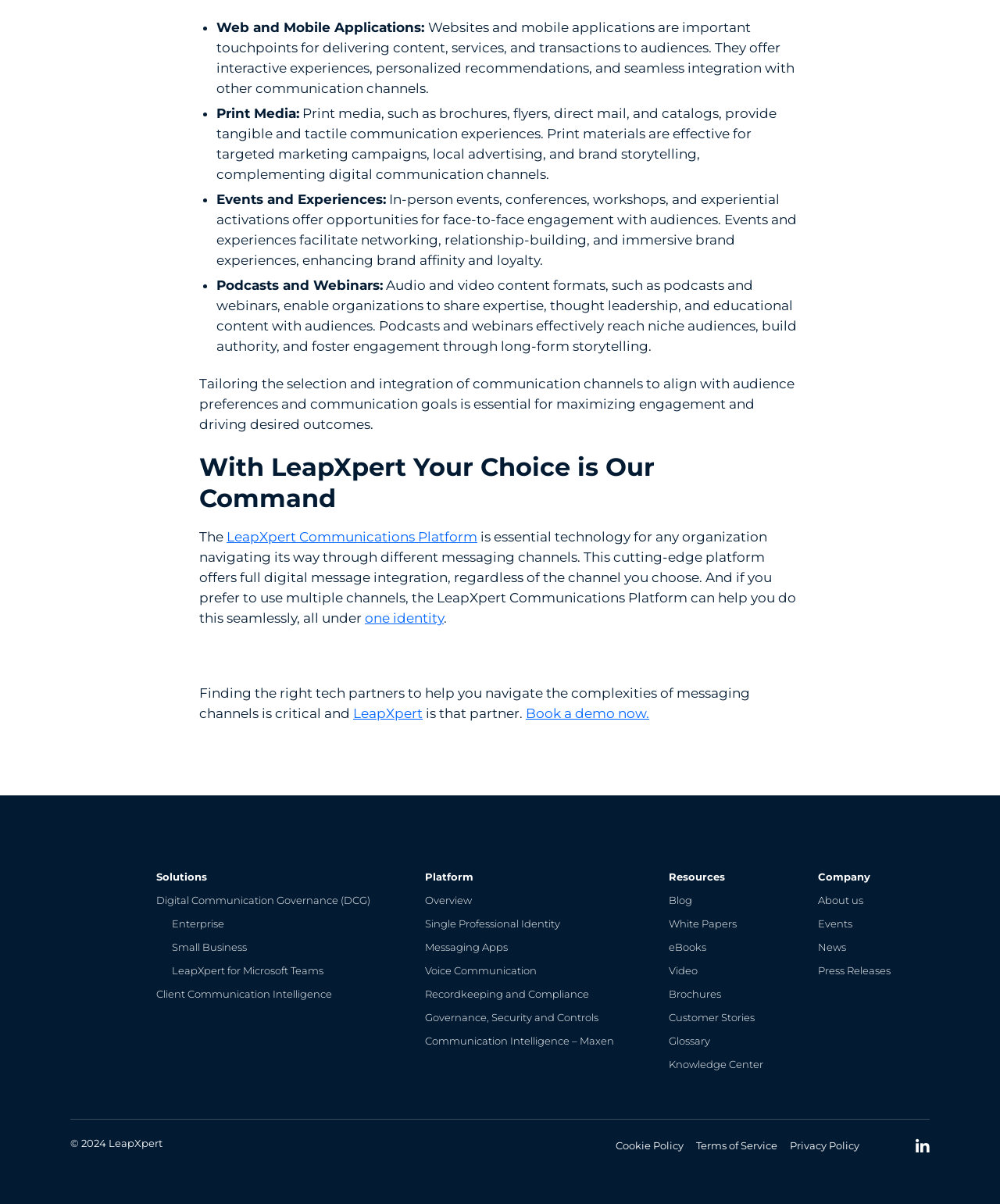Extract the bounding box for the UI element that matches this description: "News".

[0.818, 0.781, 0.846, 0.792]